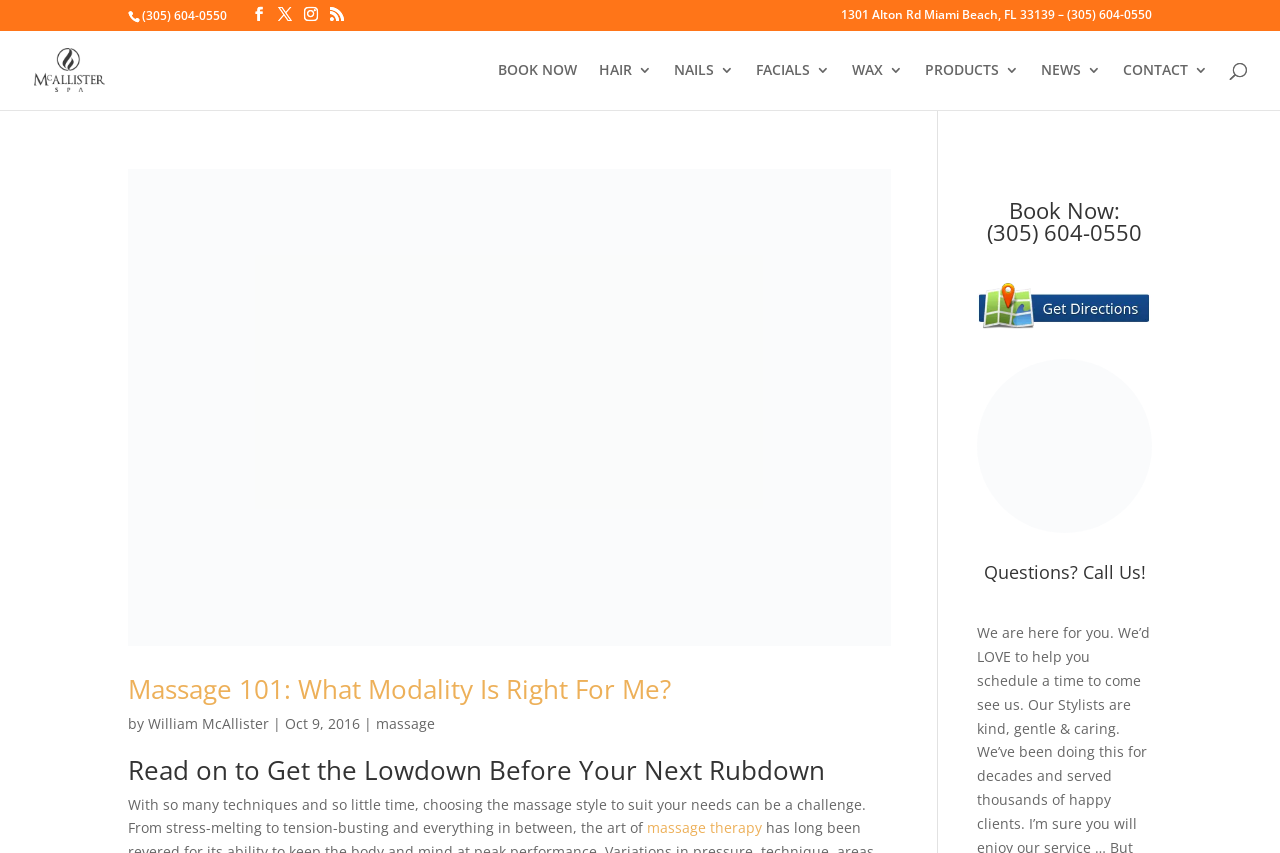Determine the bounding box coordinates for the area that should be clicked to carry out the following instruction: "Search for a topic".

[0.053, 0.035, 0.953, 0.037]